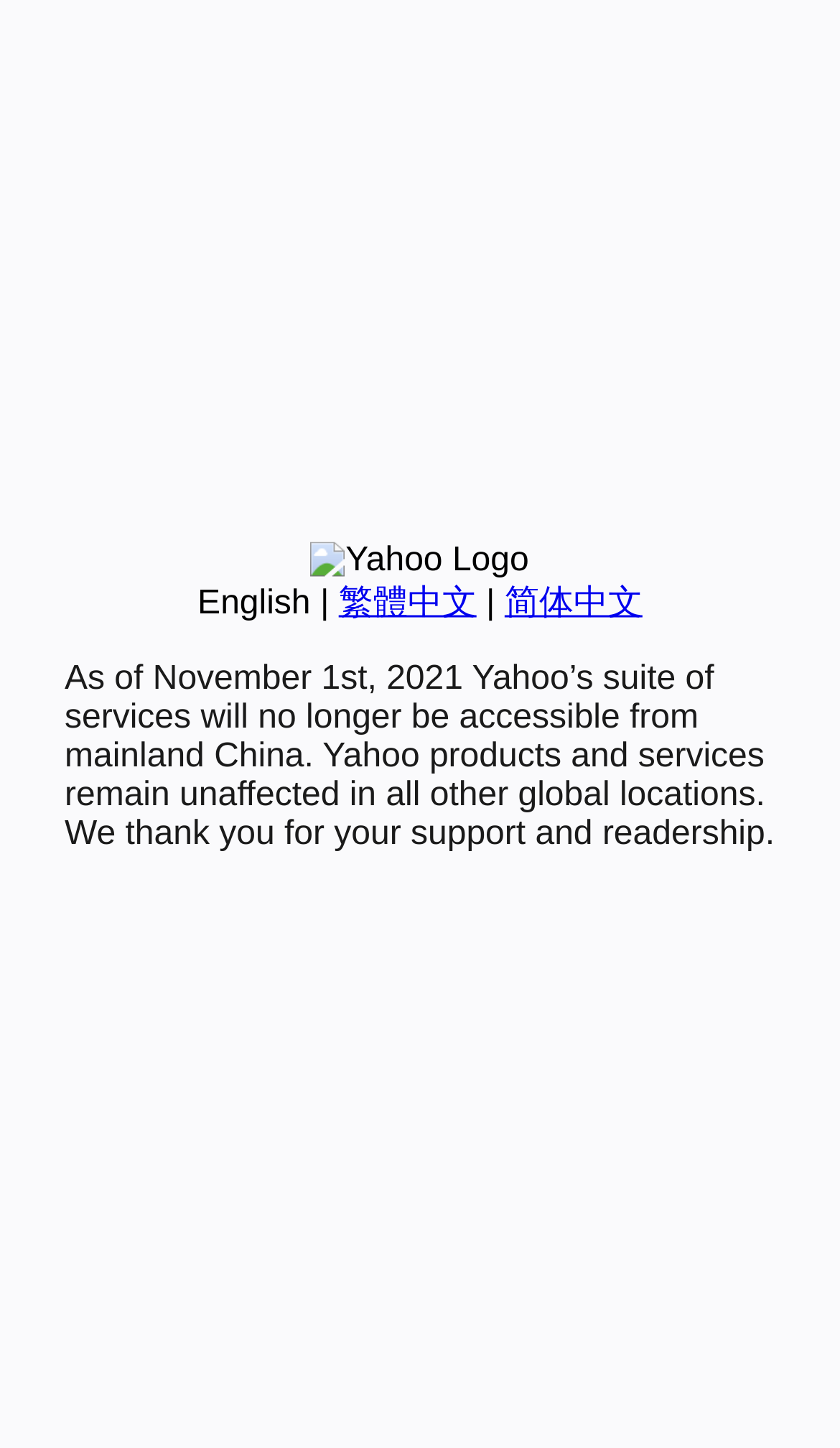Ascertain the bounding box coordinates for the UI element detailed here: "简体中文". The coordinates should be provided as [left, top, right, bottom] with each value being a float between 0 and 1.

[0.601, 0.404, 0.765, 0.429]